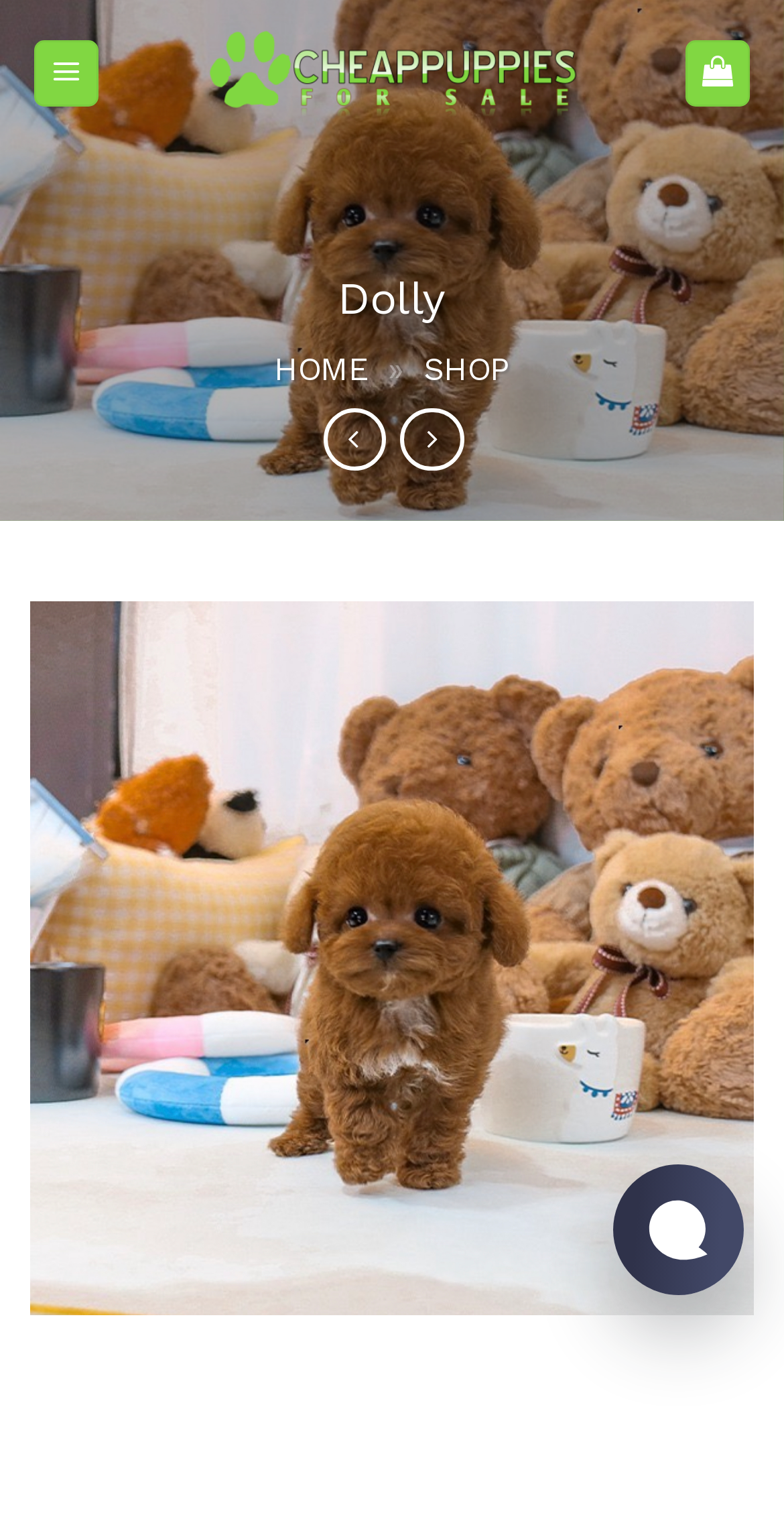What is the text of the main heading? From the image, respond with a single word or brief phrase.

Dolly